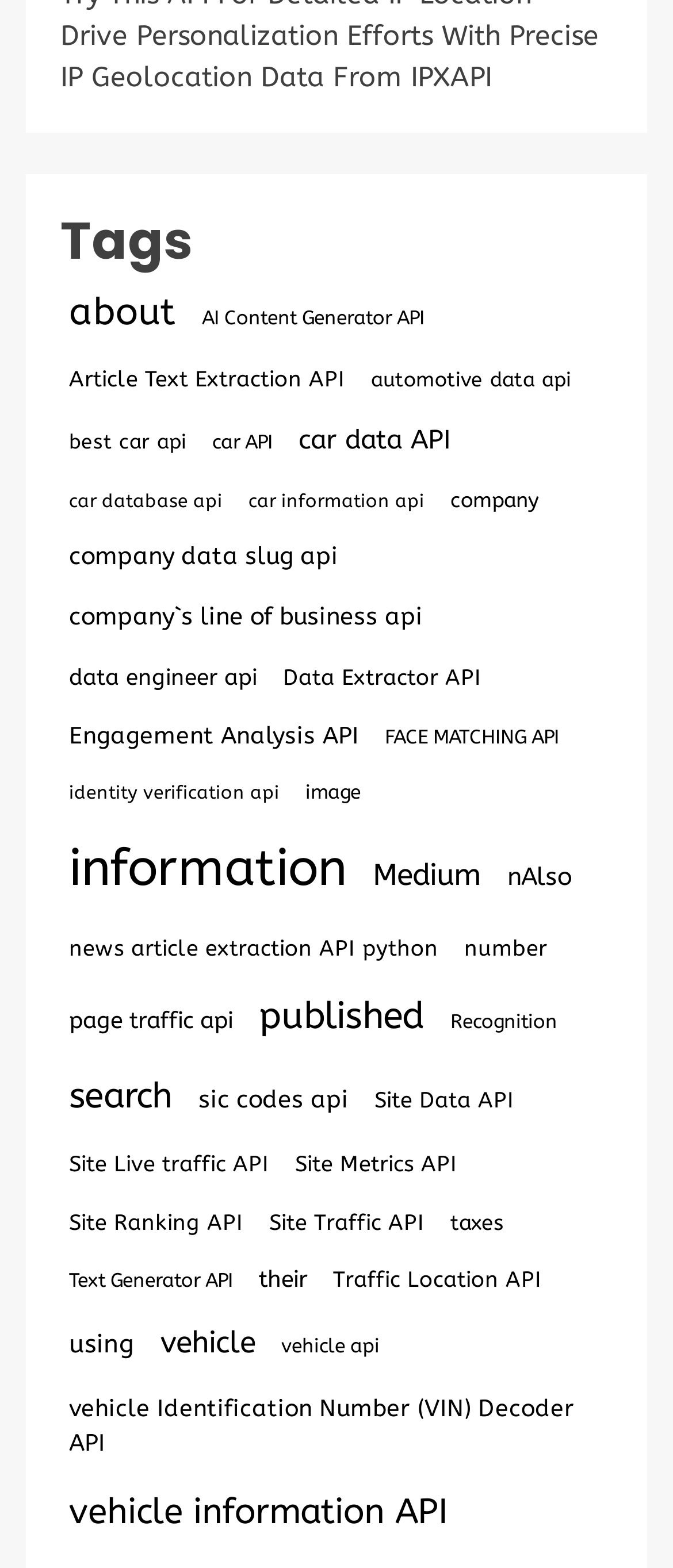Please answer the following question using a single word or phrase: 
How many items are in the 'information' category?

404